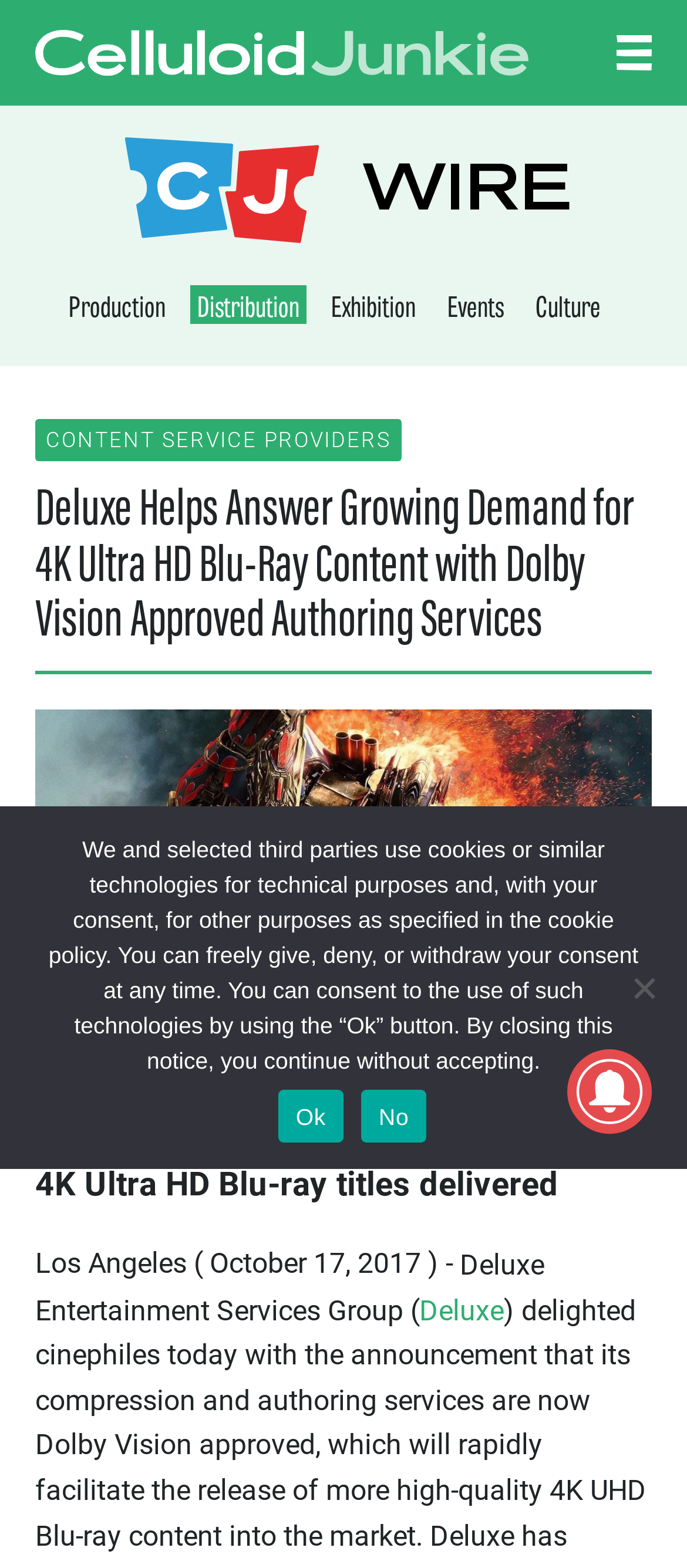Please provide a short answer using a single word or phrase for the question:
What is the name of the company that provides entertainment services?

Deluxe